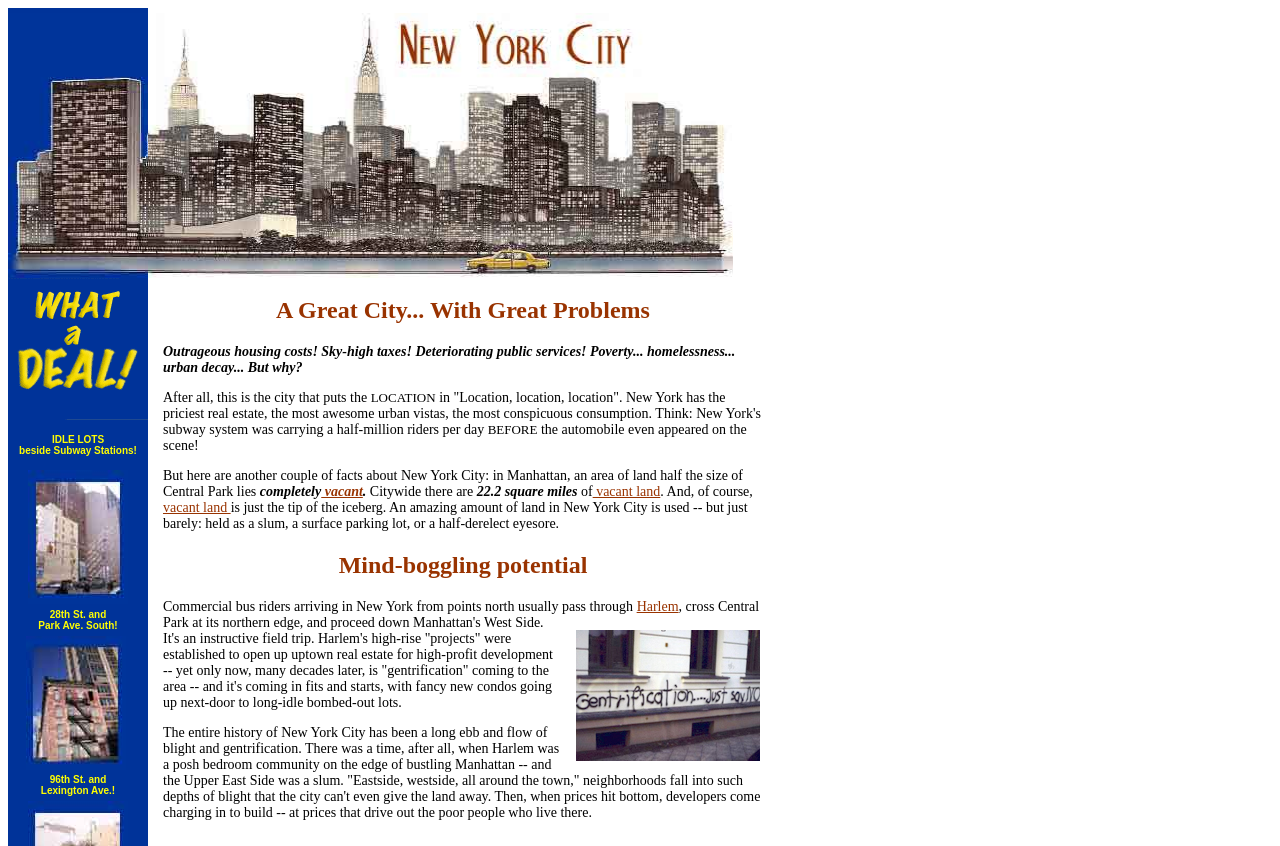Please determine the primary heading and provide its text.

A Great City... With Great Problems